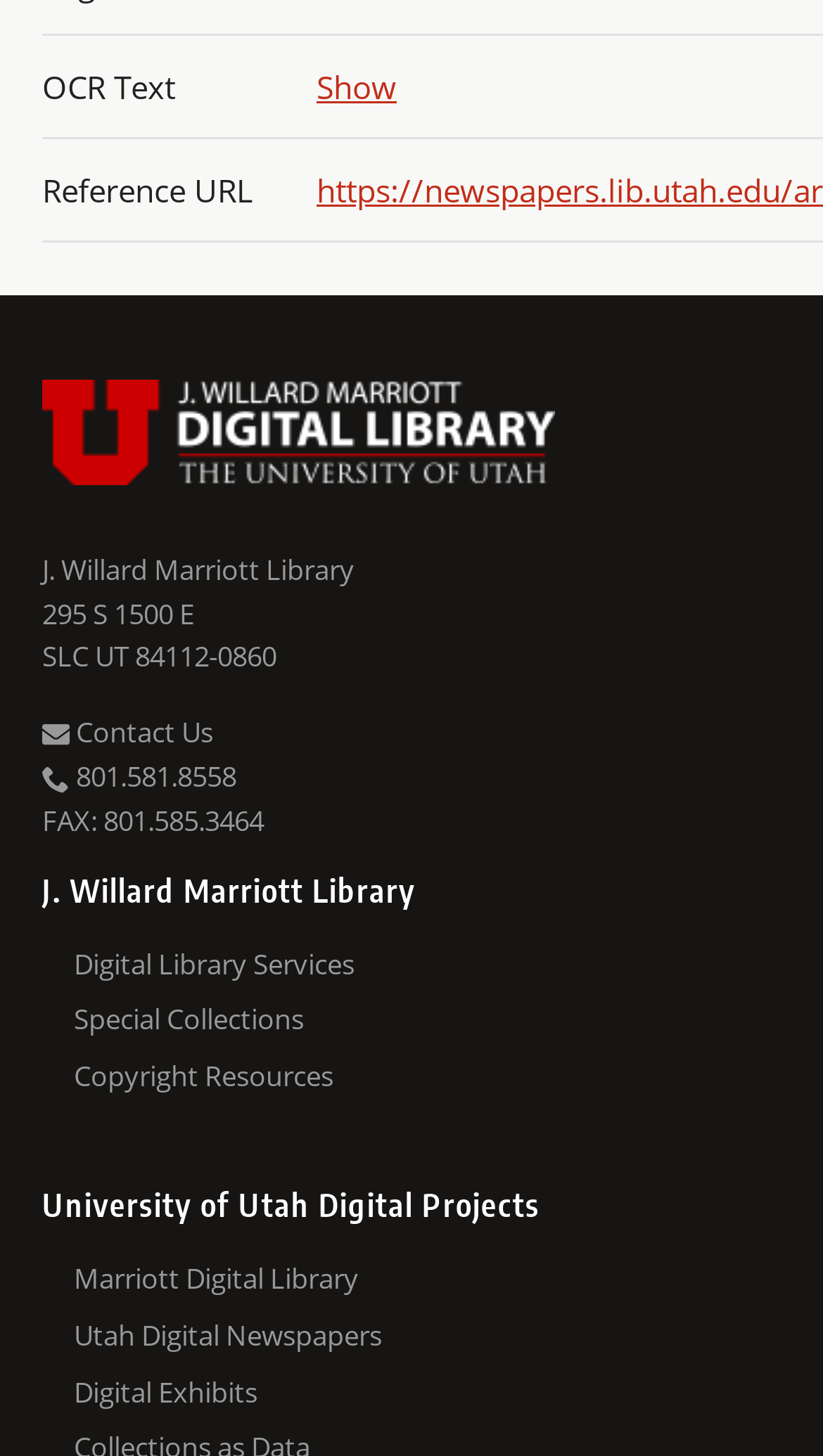Reply to the question with a single word or phrase:
How many pages are shown in the figure elements?

5